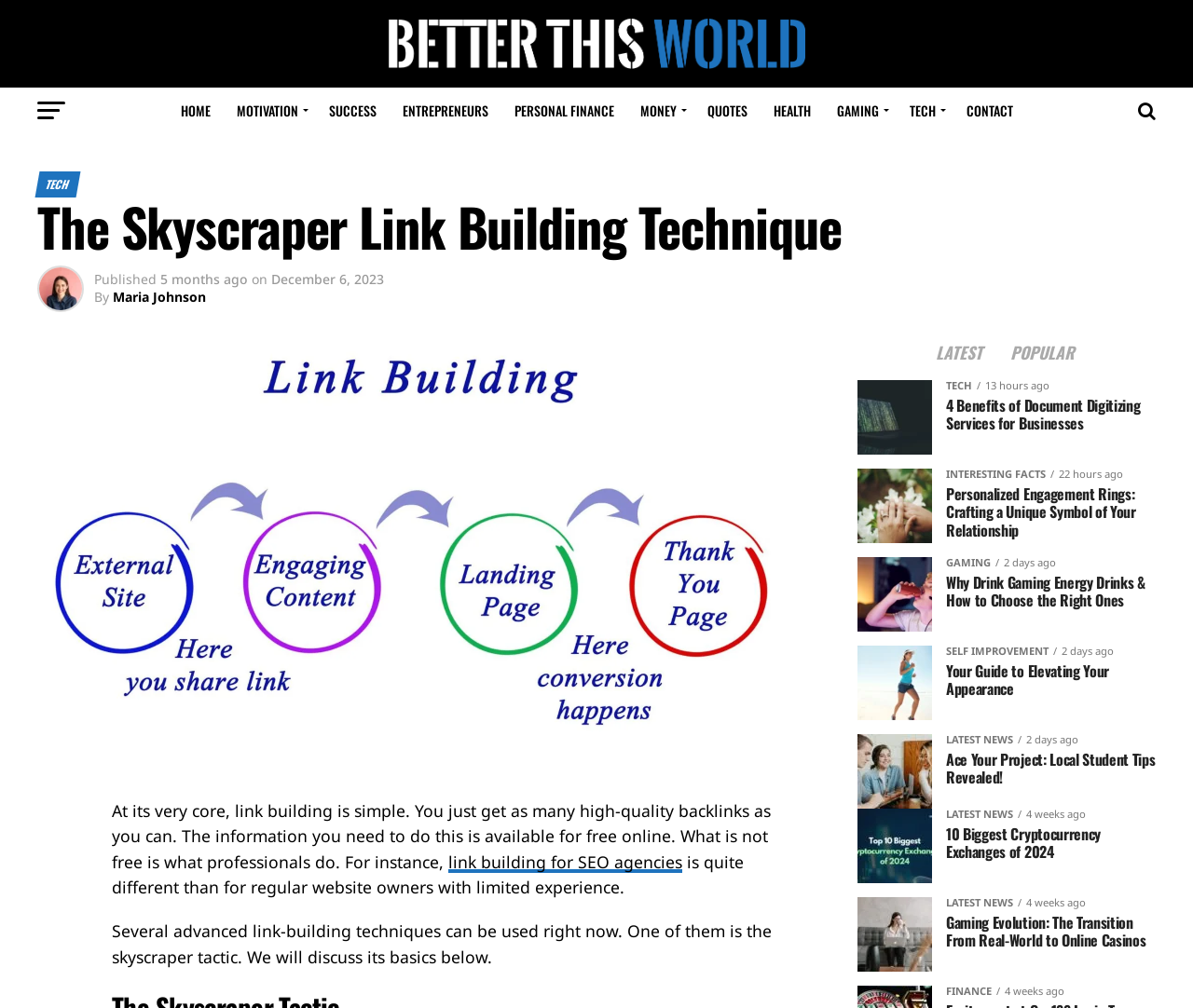Extract the primary headline from the webpage and present its text.

The Skyscraper Link Building Technique